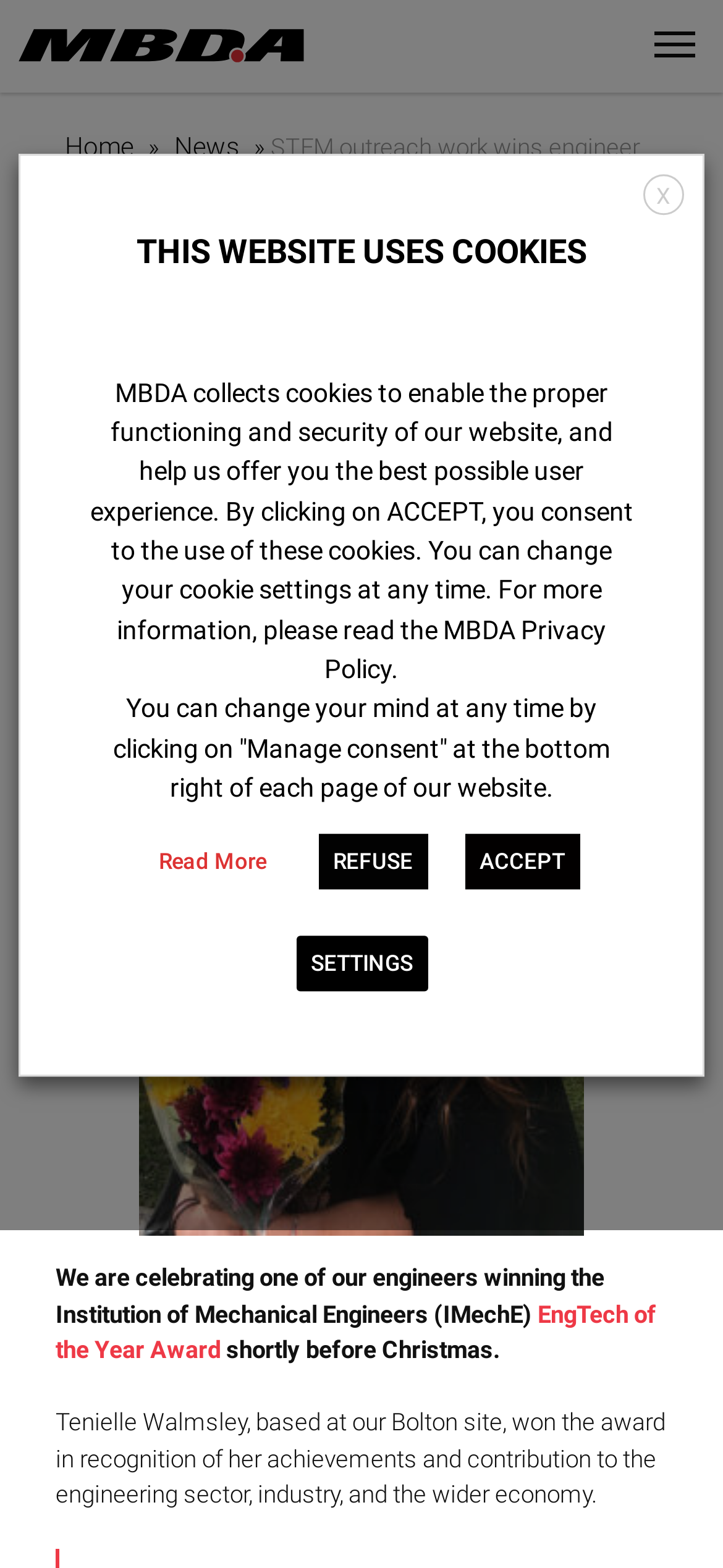Locate the bounding box coordinates of the clickable region to complete the following instruction: "Go to advanced search."

None